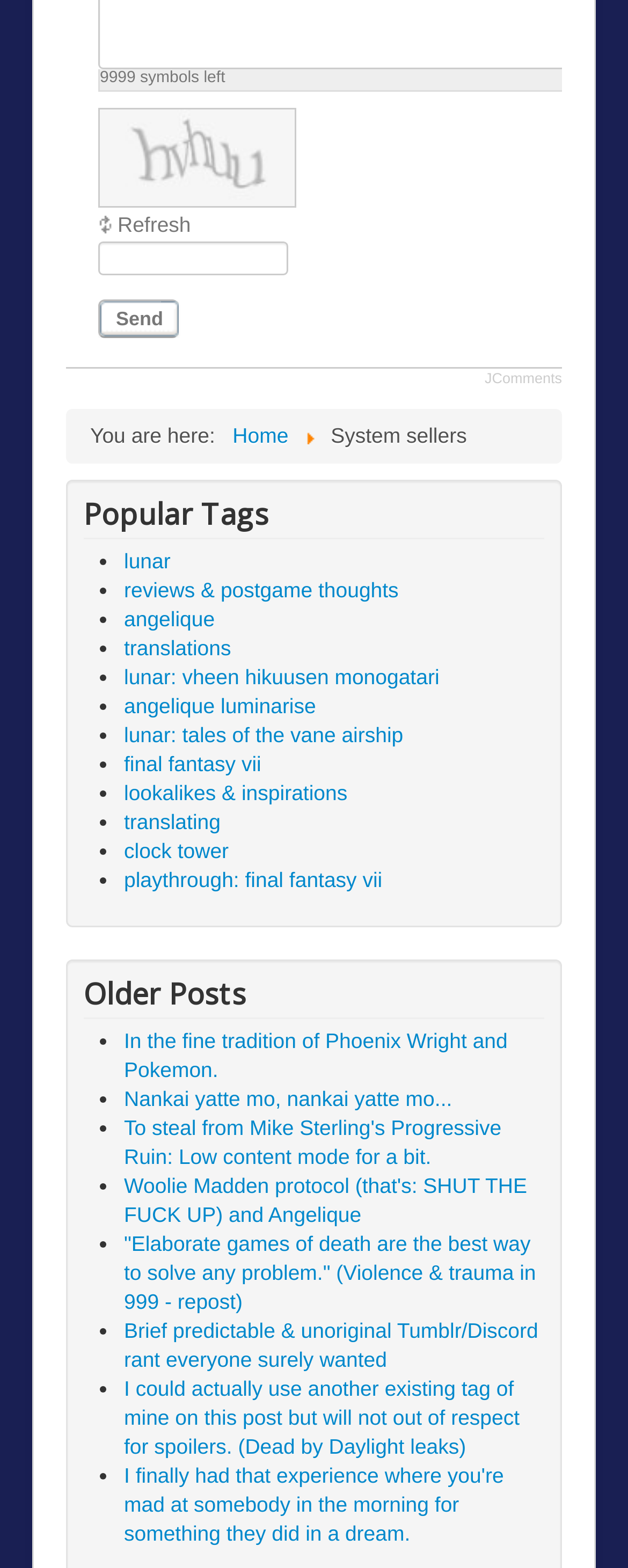What is the security code image for?
Please answer the question with as much detail as possible using the screenshot.

The security code image is located above the 'Refresh' button, which suggests that it is used to refresh the security code.